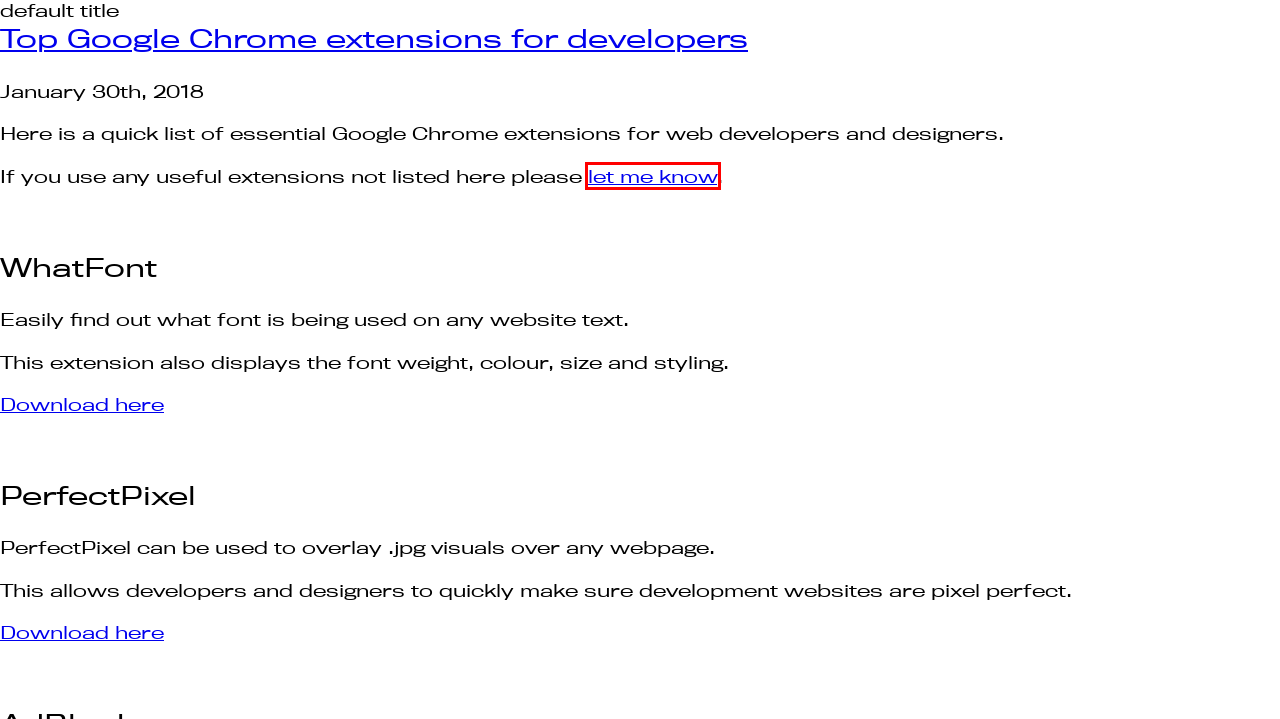Given a webpage screenshot with a red bounding box around a UI element, choose the webpage description that best matches the new webpage after clicking the element within the bounding box. Here are the candidates:
A. How to create your own WordPress website - Elliot Priestley
B. Why should you upgrade your website browser? - Elliot Priestley
C. Five reasons you may need a new website design - Elliot Priestley
D. Responsive Archives - Elliot Priestley
E. Blog - Elliot Priestley
F. Portfolio - Elliot Priestley
G. Contact me for WordPress Website Development
H. Why should your website be responsive? - Elliot Priestley

G